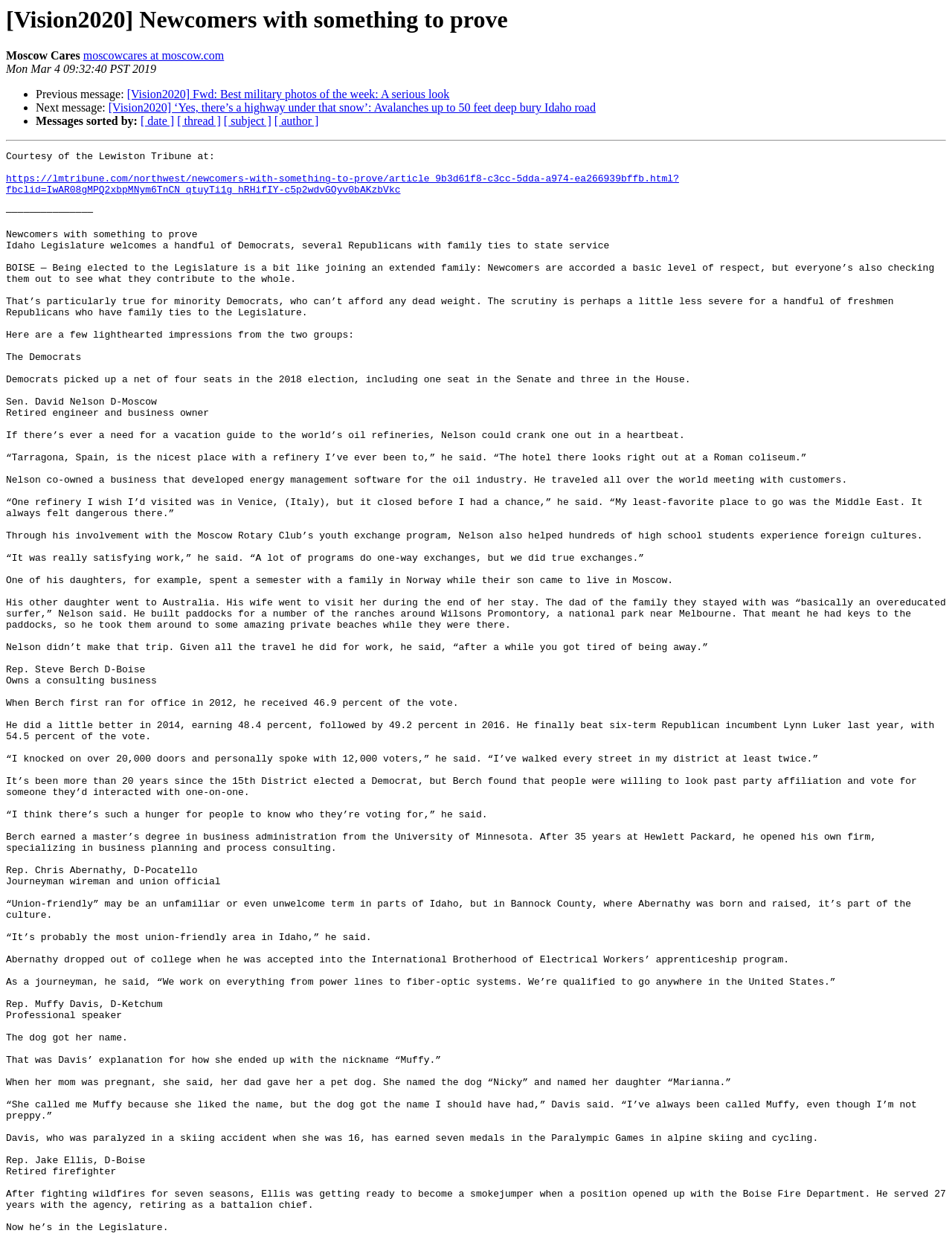Please analyze the image and give a detailed answer to the question:
What is the topic of the previous message?

I determined the answer by looking at the link element with the text '[Vision2020] Fwd: Best military photos of the week: A serious look' at coordinates [0.133, 0.071, 0.472, 0.081]. This link is likely to be the topic of the previous message.